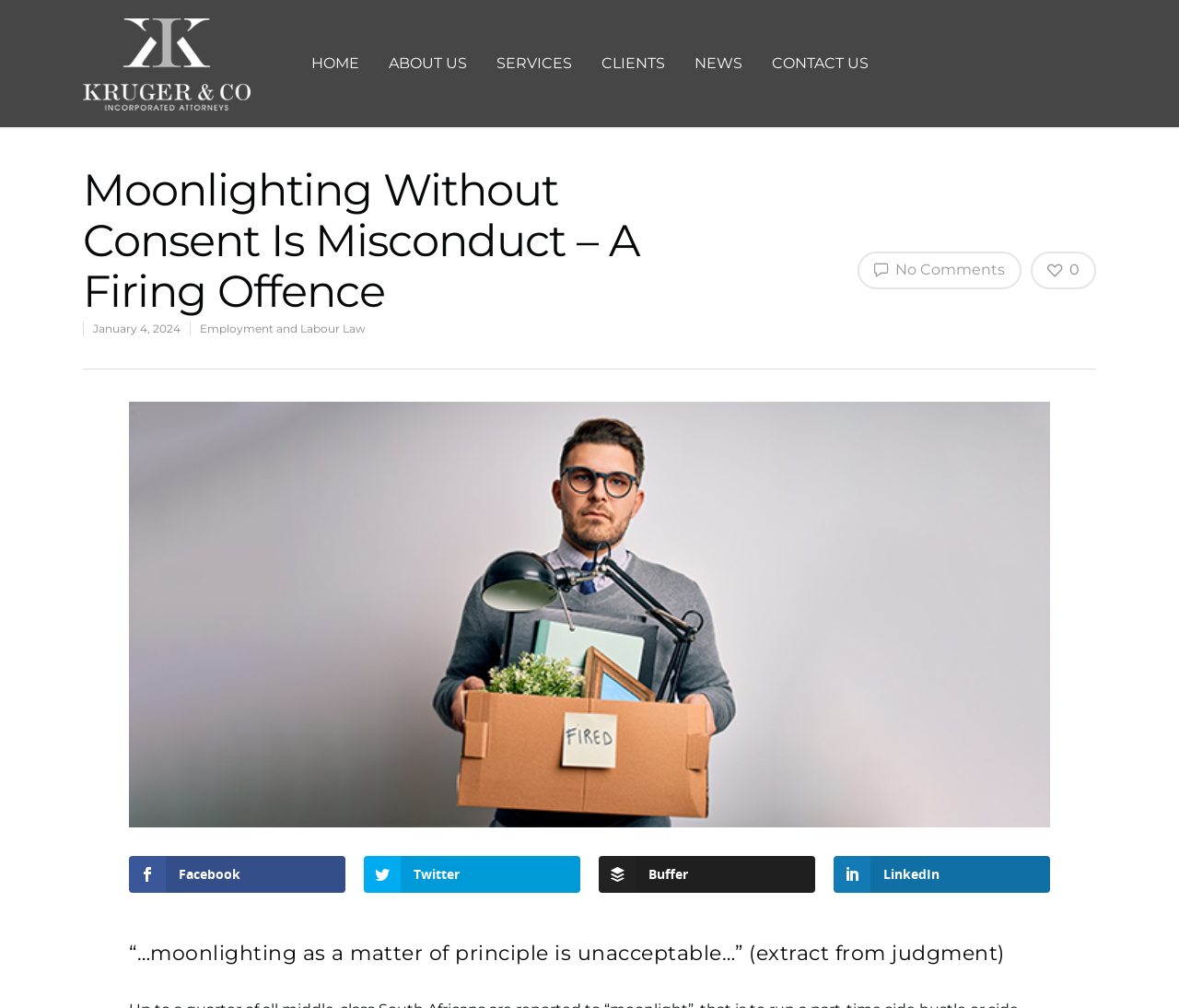Using the description: "alt="KRUGER & CO"", identify the bounding box of the corresponding UI element in the screenshot.

[0.07, 0.018, 0.212, 0.11]